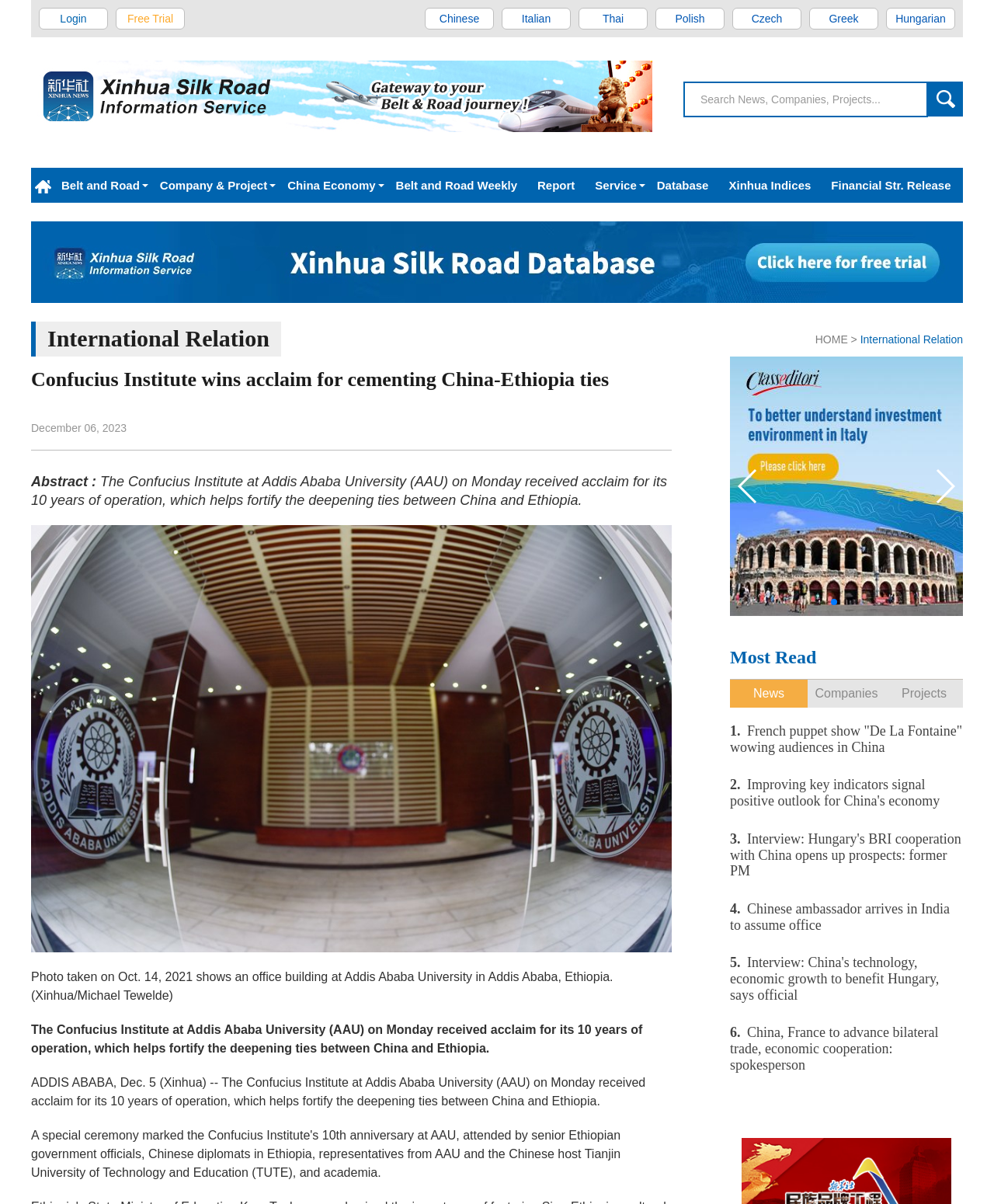Show the bounding box coordinates of the element that should be clicked to complete the task: "Read the most read news".

[0.734, 0.601, 0.969, 0.627]